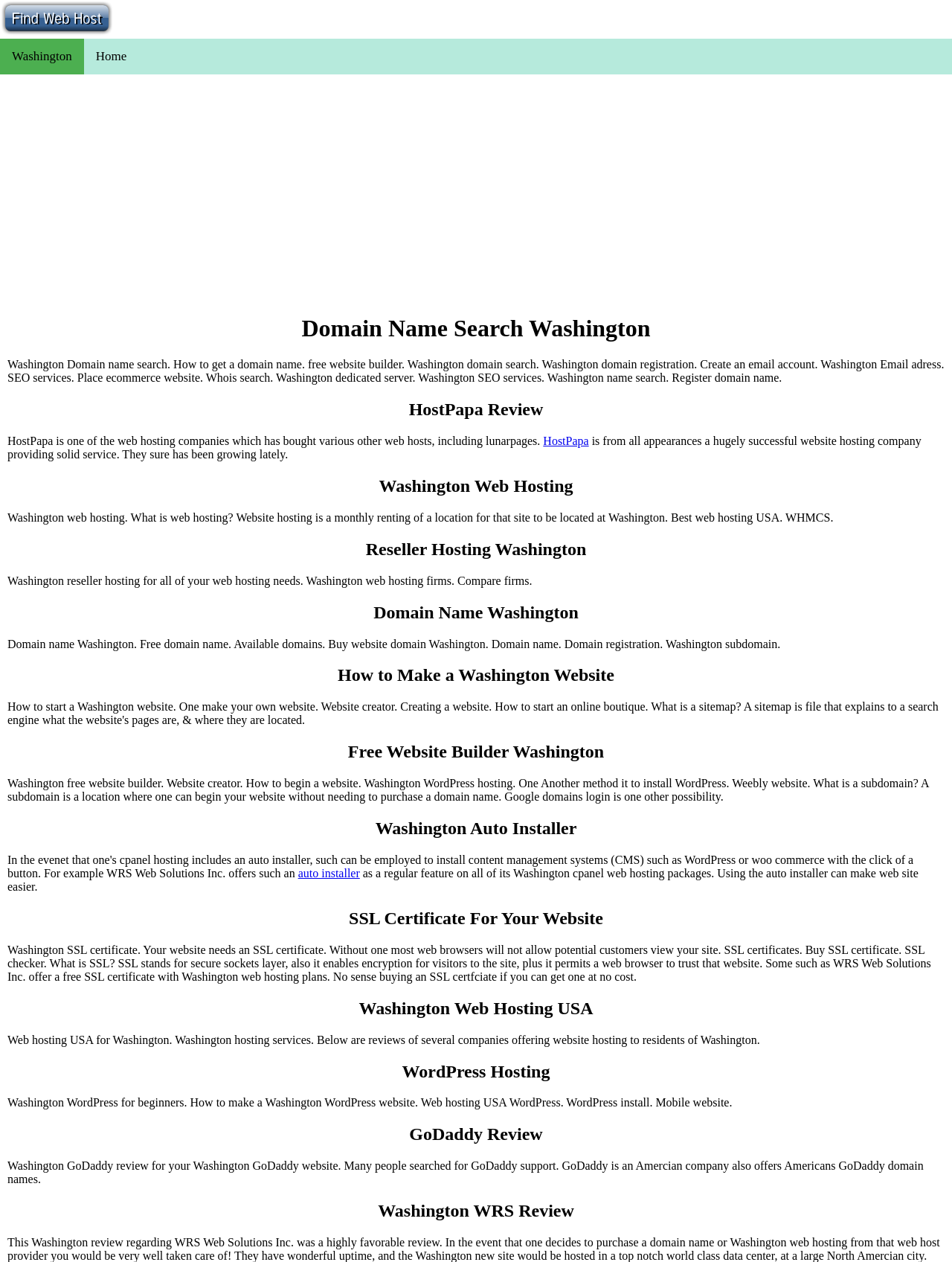Articulate a detailed summary of the webpage's content and design.

The webpage is about web hosting services in Washington, USA, and domain name search. At the top, there is an image related to web hosting services in Washington, USA, and two links, "Washington" and "Home", positioned side by side. Below them, there is an advertisement iframe that takes up most of the width of the page.

The main content of the page is divided into several sections, each with a heading. The first section is about domain name search in Washington, followed by a review of HostPapa, a web hosting company. The next sections cover various topics related to web hosting in Washington, including what is web hosting, reseller hosting, domain name registration, and how to make a website.

There are also sections about free website builders, auto installers, SSL certificates, and web hosting reviews, including reviews of GoDaddy and WRS Web Solutions Inc. The content is presented in a hierarchical structure, with headings and static text describing each topic in detail. There are also several links scattered throughout the page, providing additional information on specific topics.